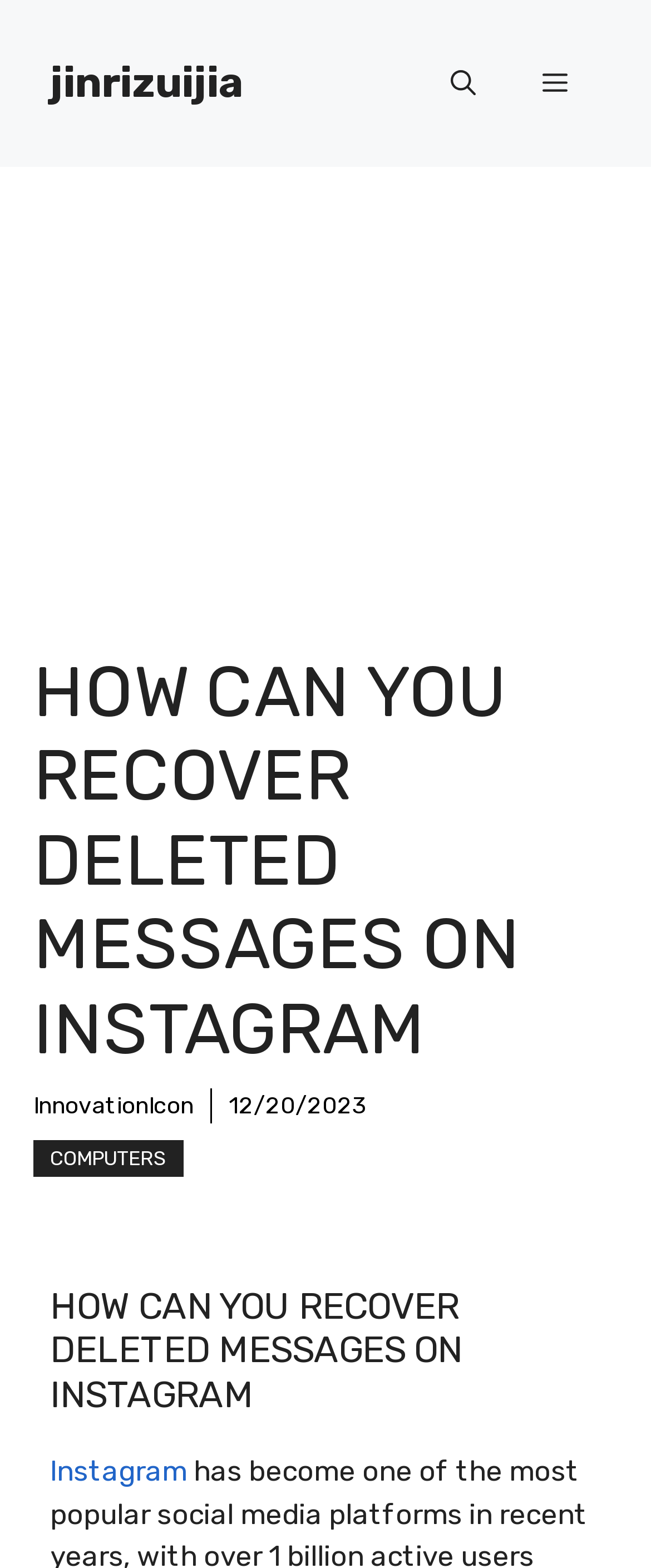Please answer the following question using a single word or phrase: 
Is there a search function?

Yes